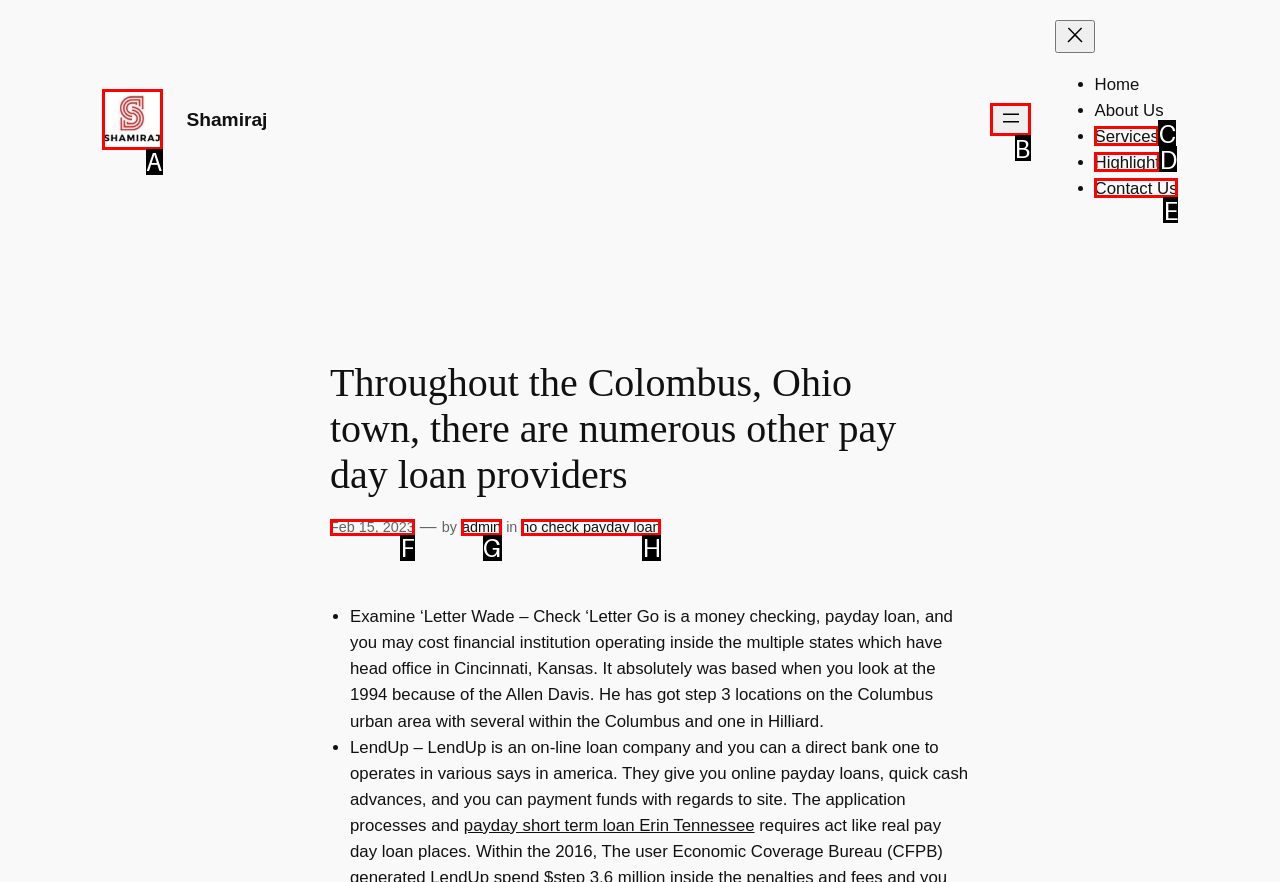Which HTML element should be clicked to complete the following task: Open menu?
Answer with the letter corresponding to the correct choice.

B